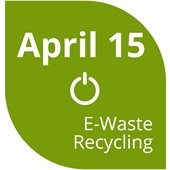Describe the image with as much detail as possible.

This image promotes the "E-Waste Recycling" event taking place on April 15. The design features a vibrant green background with bold white text, emphasizing the date and the recycling initiative. A power icon is cleverly integrated, symbolizing electronics, which aligns with the focus on electronic waste recycling. This event is part of a series of free recycling events organized for residents of Willistown Township, encouraging community participation in sustainable waste management practices.